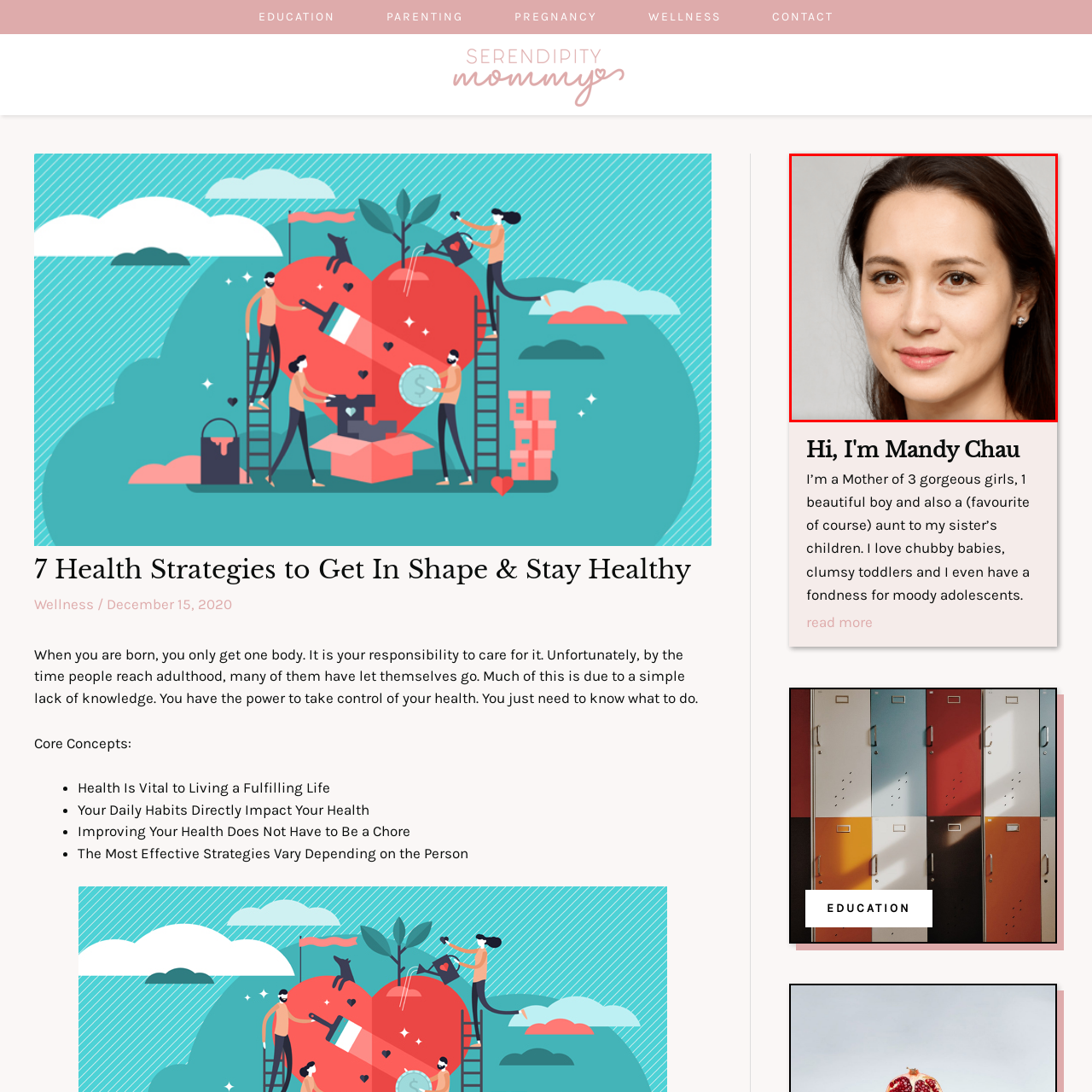Generate an elaborate caption for the image highlighted within the red boundary.

The image features a woman with long, dark hair and a warm expression, set against a neutral background. She appears to be in a friendly and approachable demeanor. Accompanying the image is the text “Hi, I'm Mandy Chau,” indicating that she is likely introducing herself or sharing her story. Mandy describes herself as a mother of three daughters and one son, expressing her fondness for children of various ages, including toddlers and adolescents. The context suggests a personal connection, emphasizing her insights into parenting and family life. Overall, the image and text together reflect a loving and engaged family-focused persona.